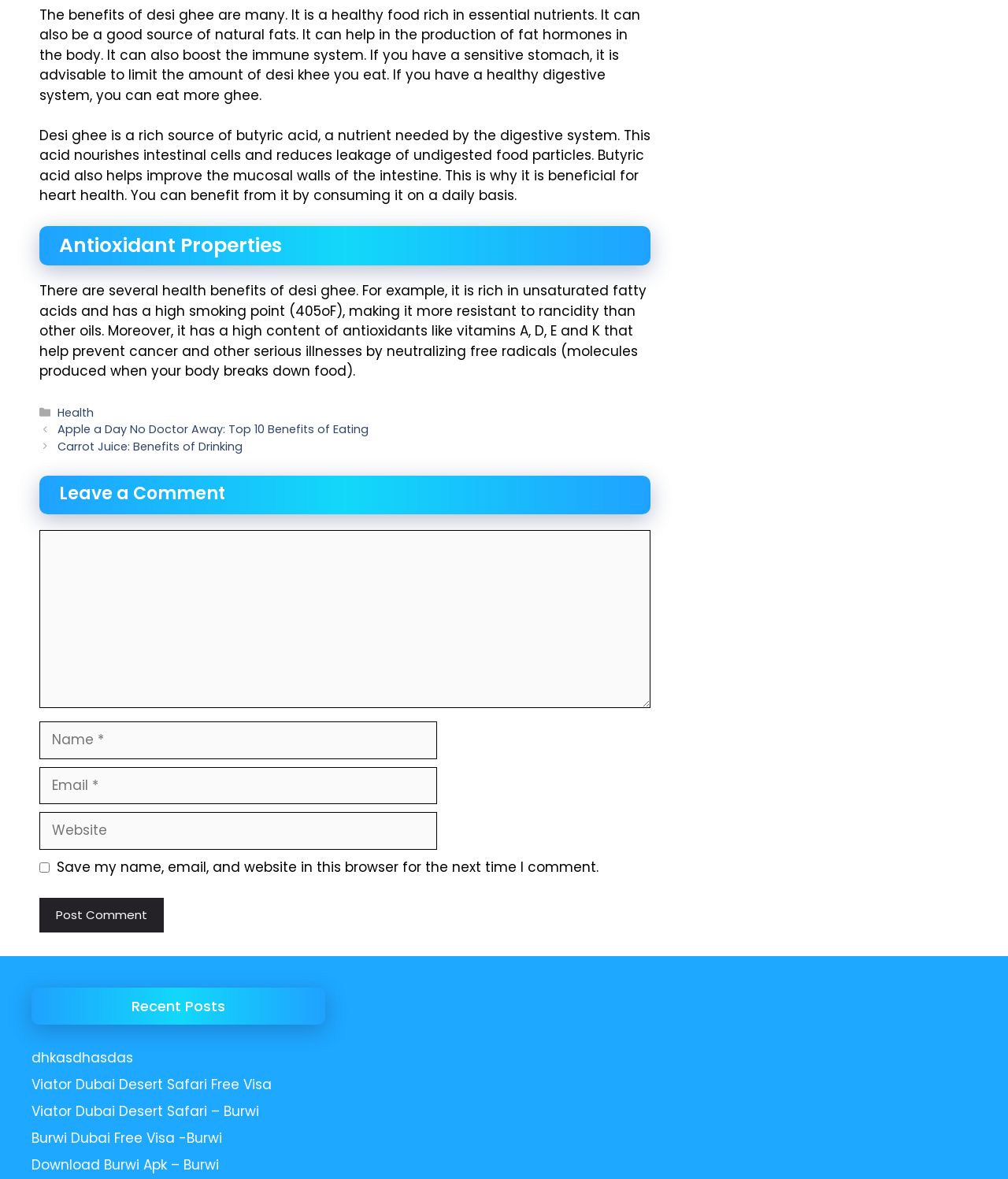Can you pinpoint the bounding box coordinates for the clickable element required for this instruction: "Click the 'Health' category link"? The coordinates should be four float numbers between 0 and 1, i.e., [left, top, right, bottom].

[0.057, 0.343, 0.093, 0.357]